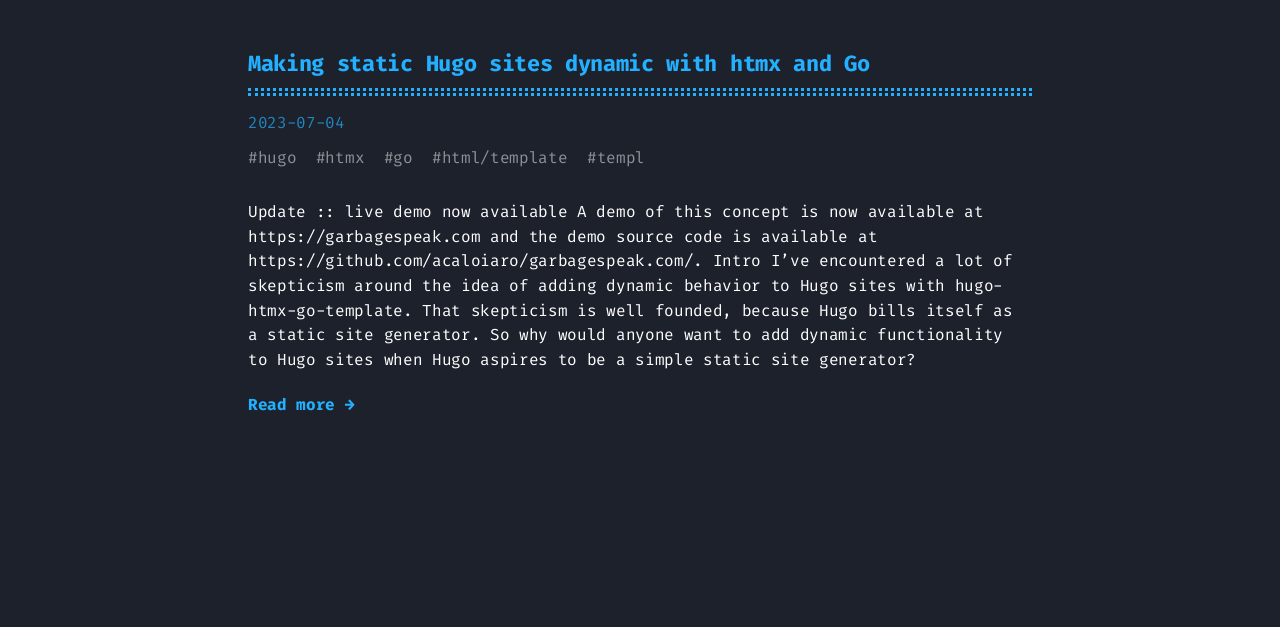What is the URL of the demo source code?
From the screenshot, provide a brief answer in one word or phrase.

https://github.com/acaloiaro/garbagespeak.com/